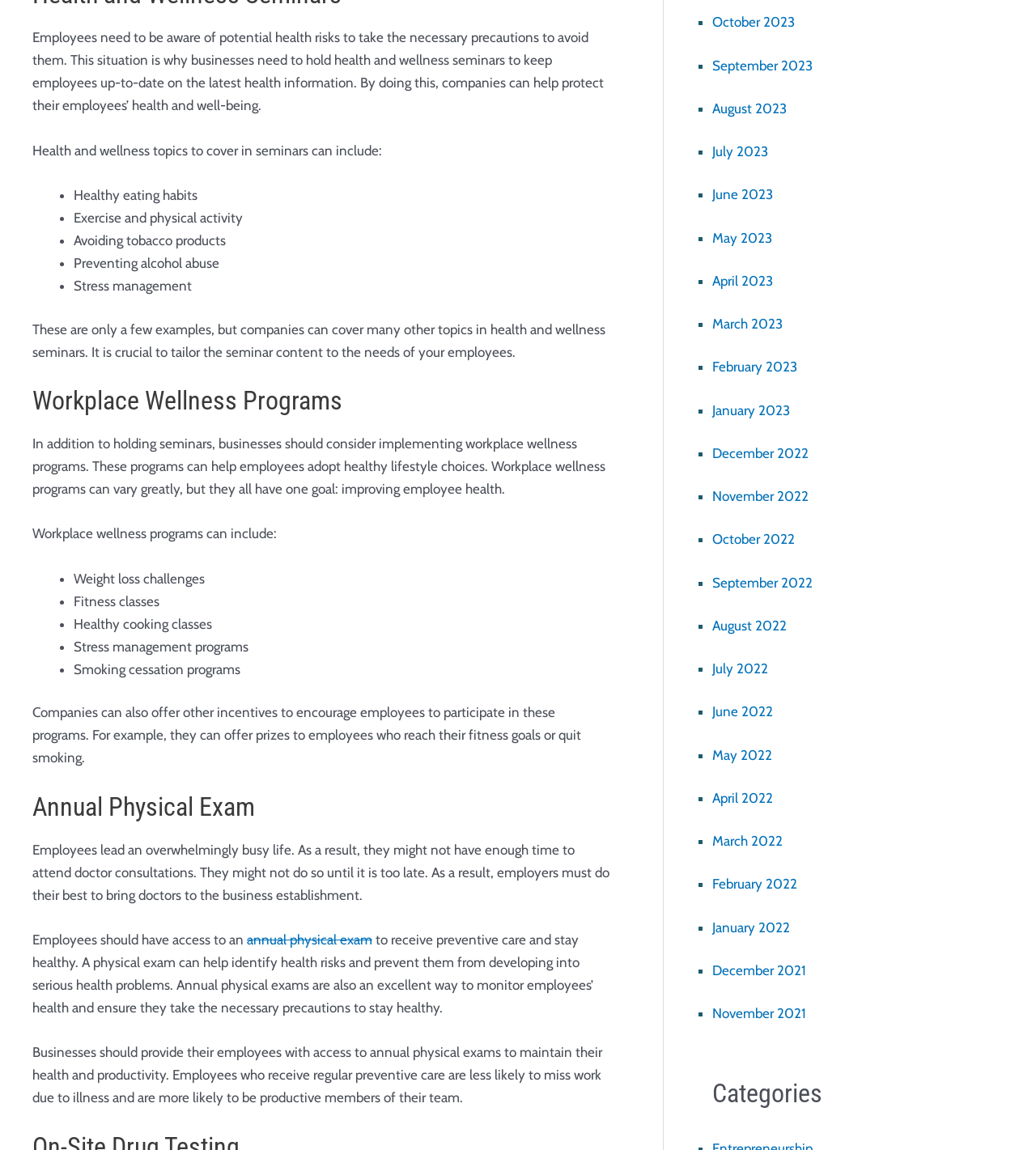Provide the bounding box coordinates of the HTML element described by the text: "May 2022".

[0.688, 0.649, 0.745, 0.663]